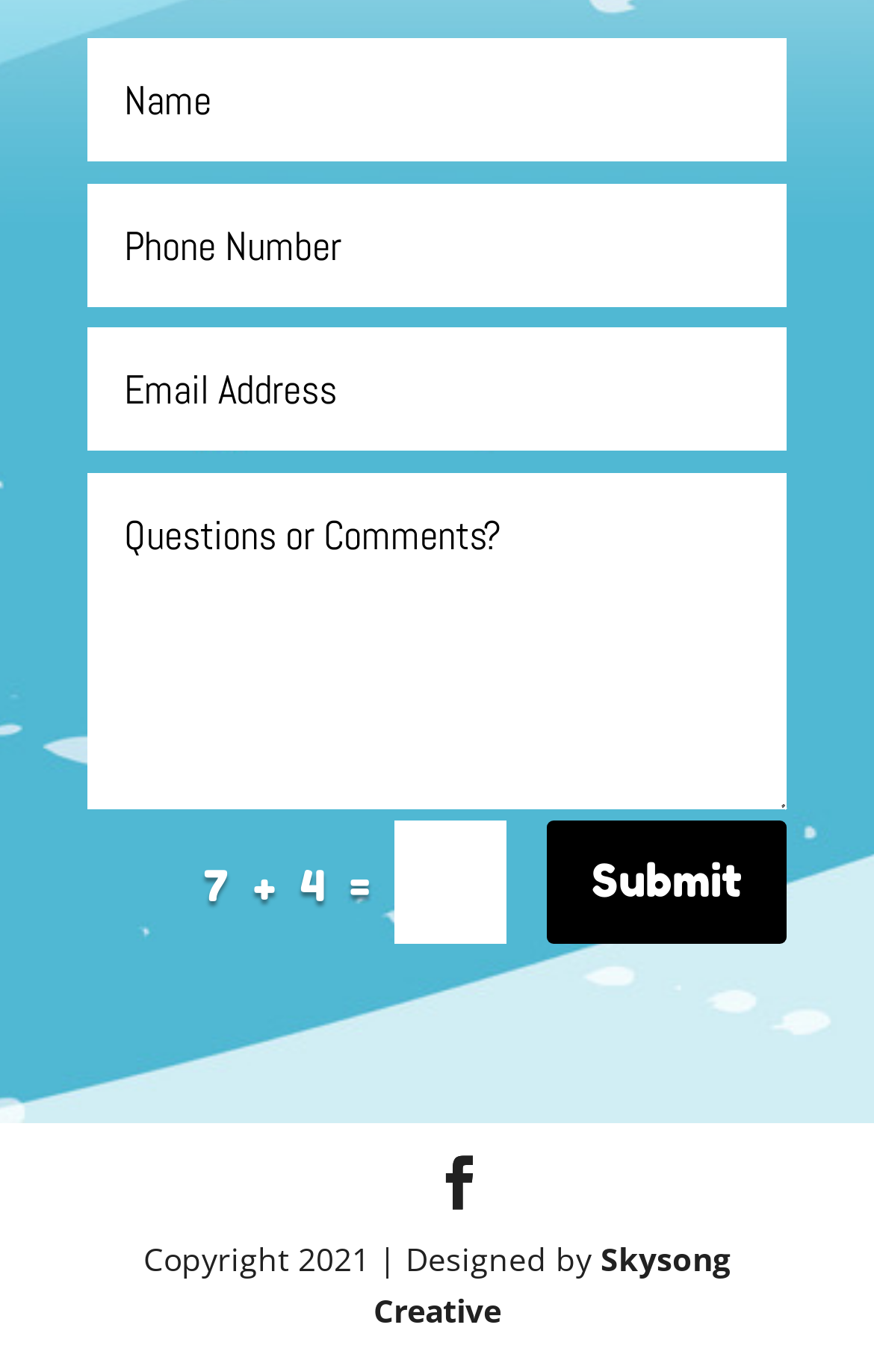Using the description: "Submit", identify the bounding box of the corresponding UI element in the screenshot.

[0.626, 0.598, 0.9, 0.687]